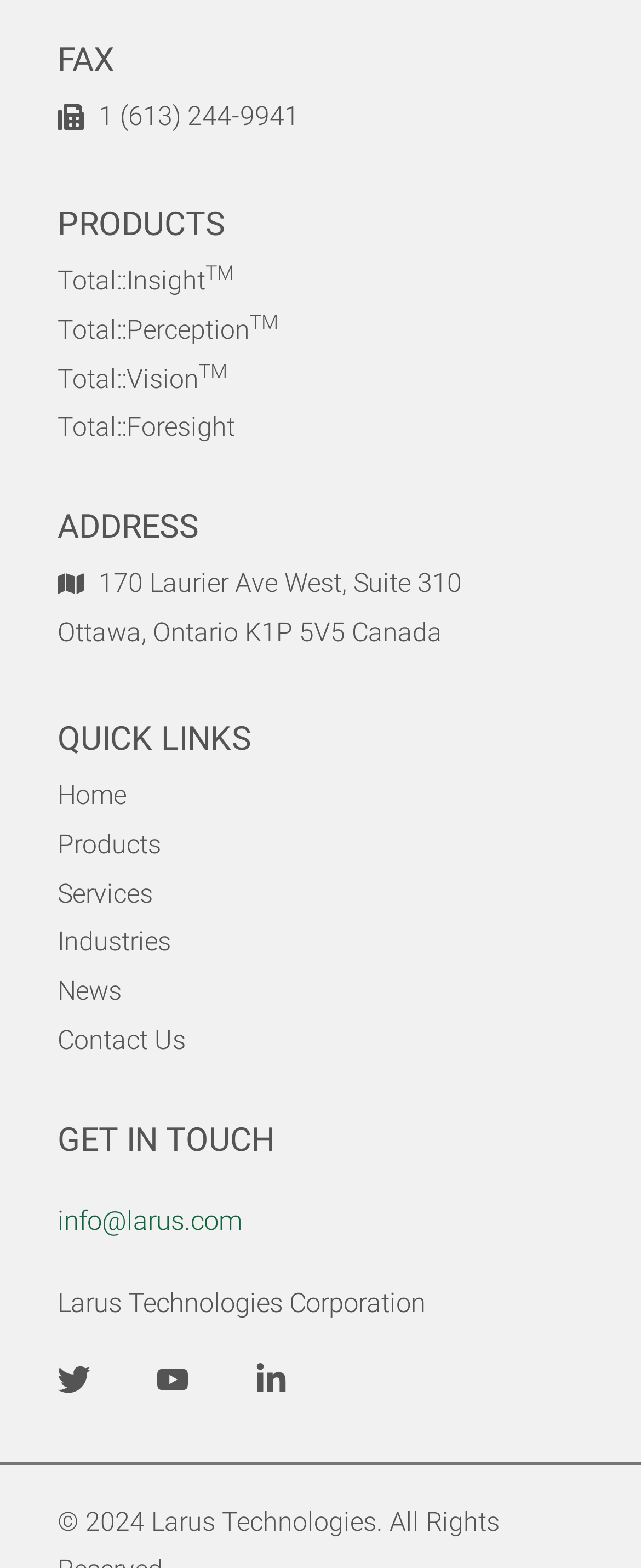Please determine the bounding box of the UI element that matches this description: LA. The coordinates should be given as (top-left x, top-left y, bottom-right x, bottom-right y), with all values between 0 and 1.

None